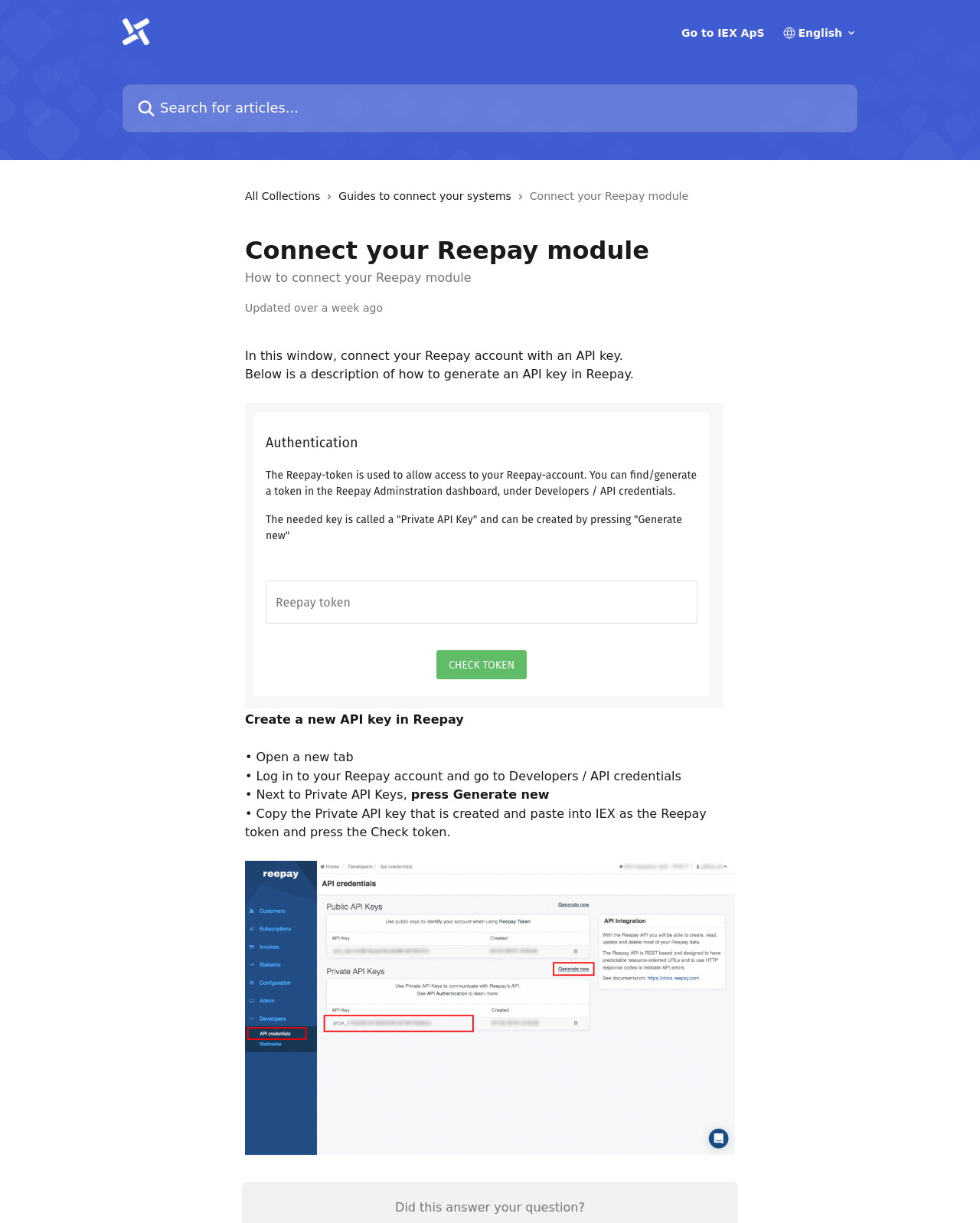How many links are in the header?
Please answer the question with as much detail as possible using the screenshot.

I counted the number of link elements within the HeaderAsNonLandmark element, which are 'IEX Integration ApS Help Center', 'Go to IEX ApS', and the combobox.